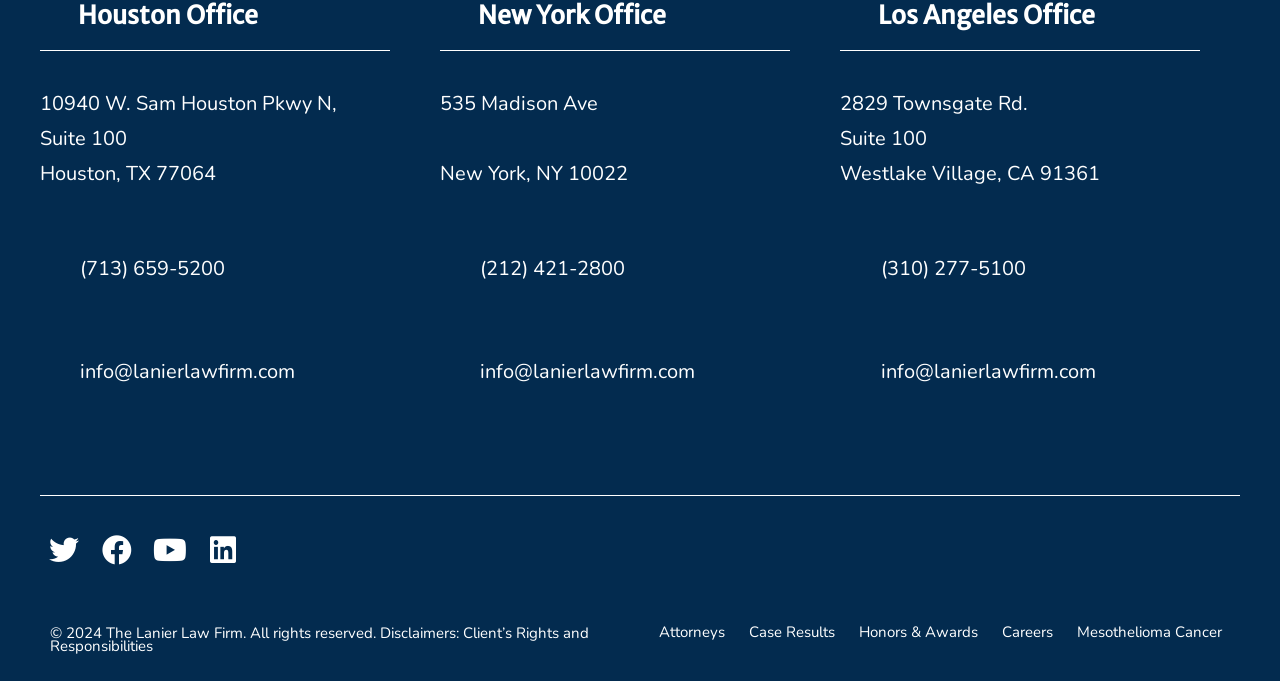Determine the bounding box coordinates of the section I need to click to execute the following instruction: "View the address of the Houston office". Provide the coordinates as four float numbers between 0 and 1, i.e., [left, top, right, bottom].

[0.031, 0.132, 0.263, 0.275]